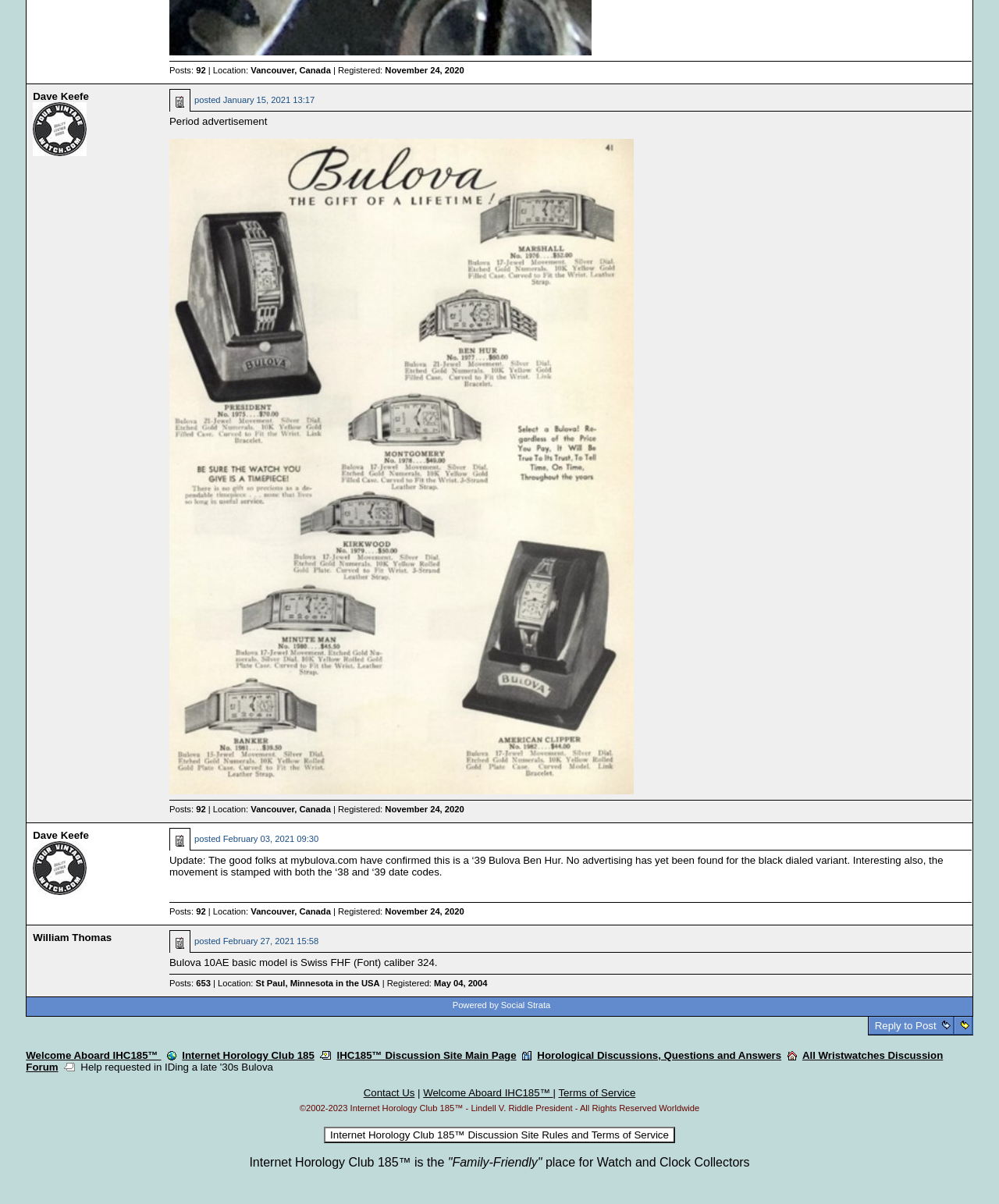Using the webpage screenshot, find the UI element described by Horological Discussions, Questions and Answers. Provide the bounding box coordinates in the format (top-left x, top-left y, bottom-right x, bottom-right y), ensuring all values are floating point numbers between 0 and 1.

[0.538, 0.871, 0.782, 0.881]